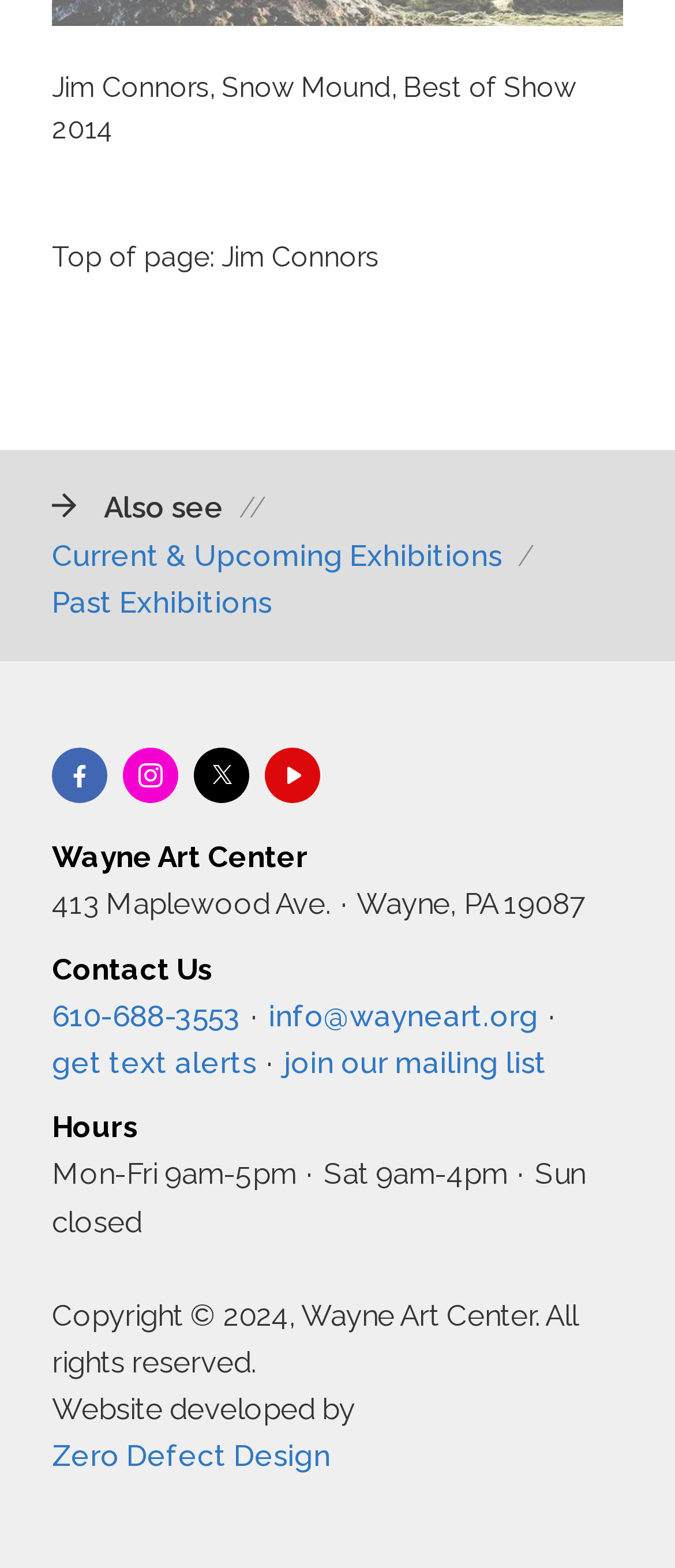Locate the bounding box of the UI element with the following description: "Past Exhibitions".

[0.077, 0.373, 0.403, 0.395]